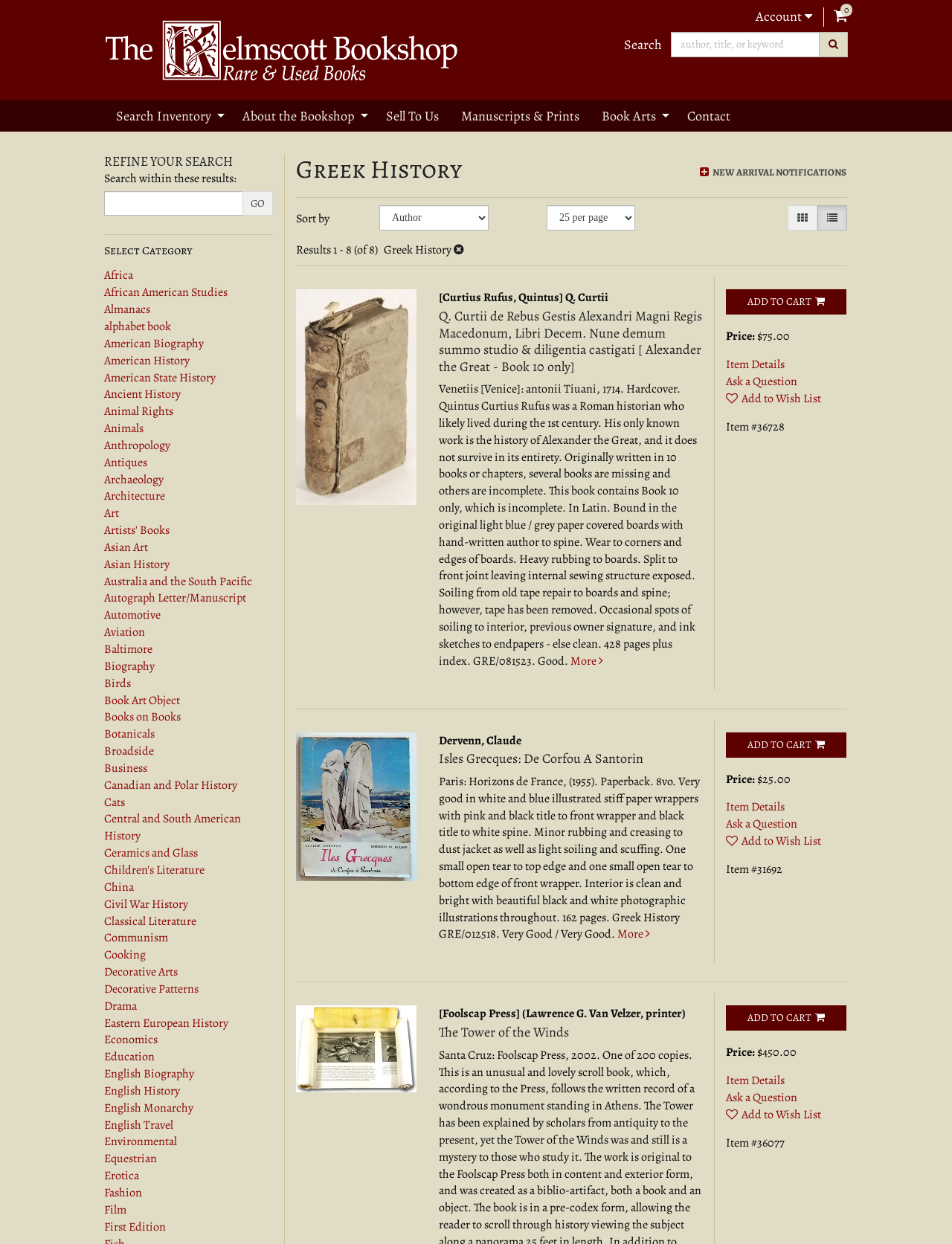Find the bounding box coordinates of the area that needs to be clicked in order to achieve the following instruction: "View the media kit for industry insider news". The coordinates should be specified as four float numbers between 0 and 1, i.e., [left, top, right, bottom].

None